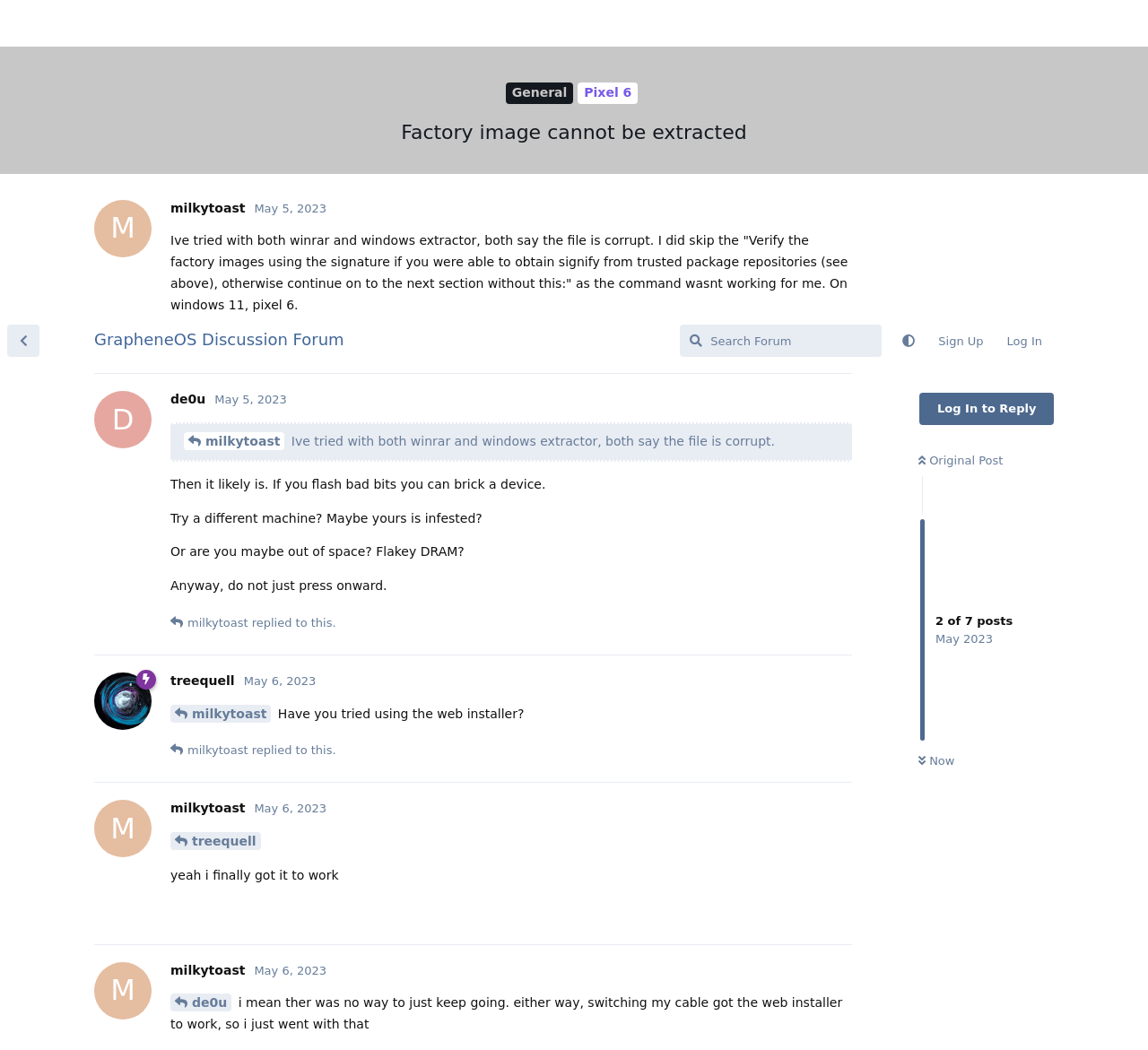What is the date of the last post in the discussion?
Please provide a comprehensive answer based on the visual information in the image.

The date of the last post can be found in the link element with the text 'May 6, 2023' at the bottom of the webpage.